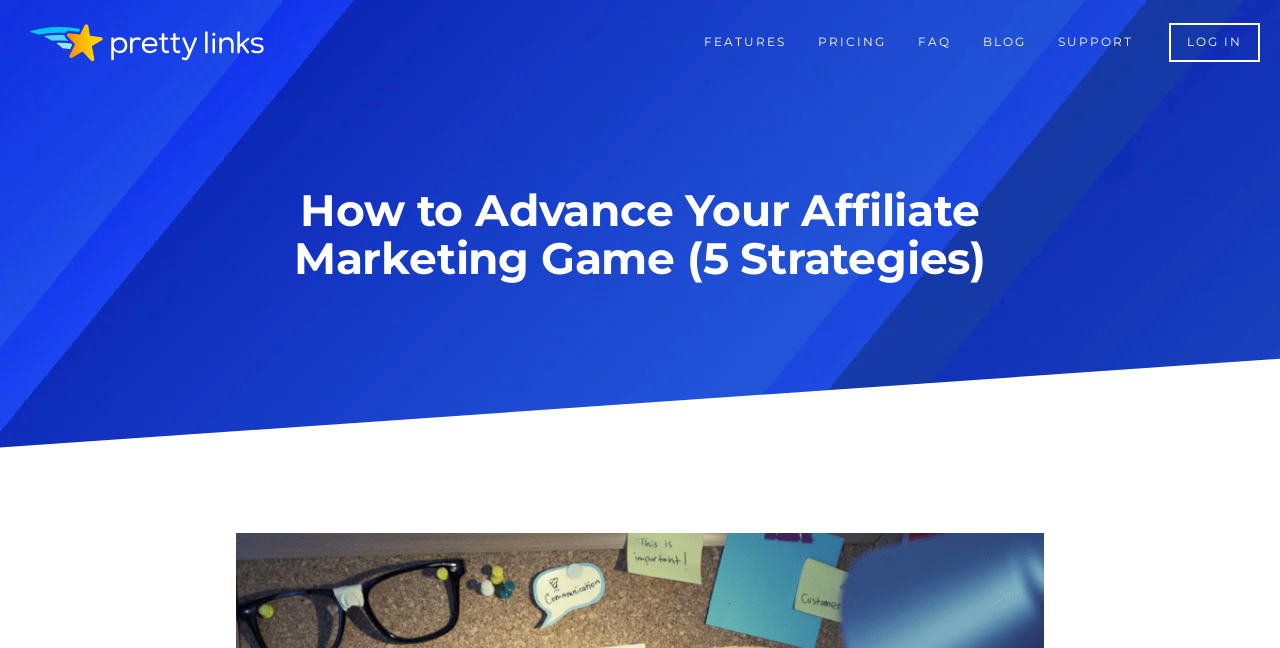How many navigation links are present?
Respond to the question with a single word or phrase according to the image.

6